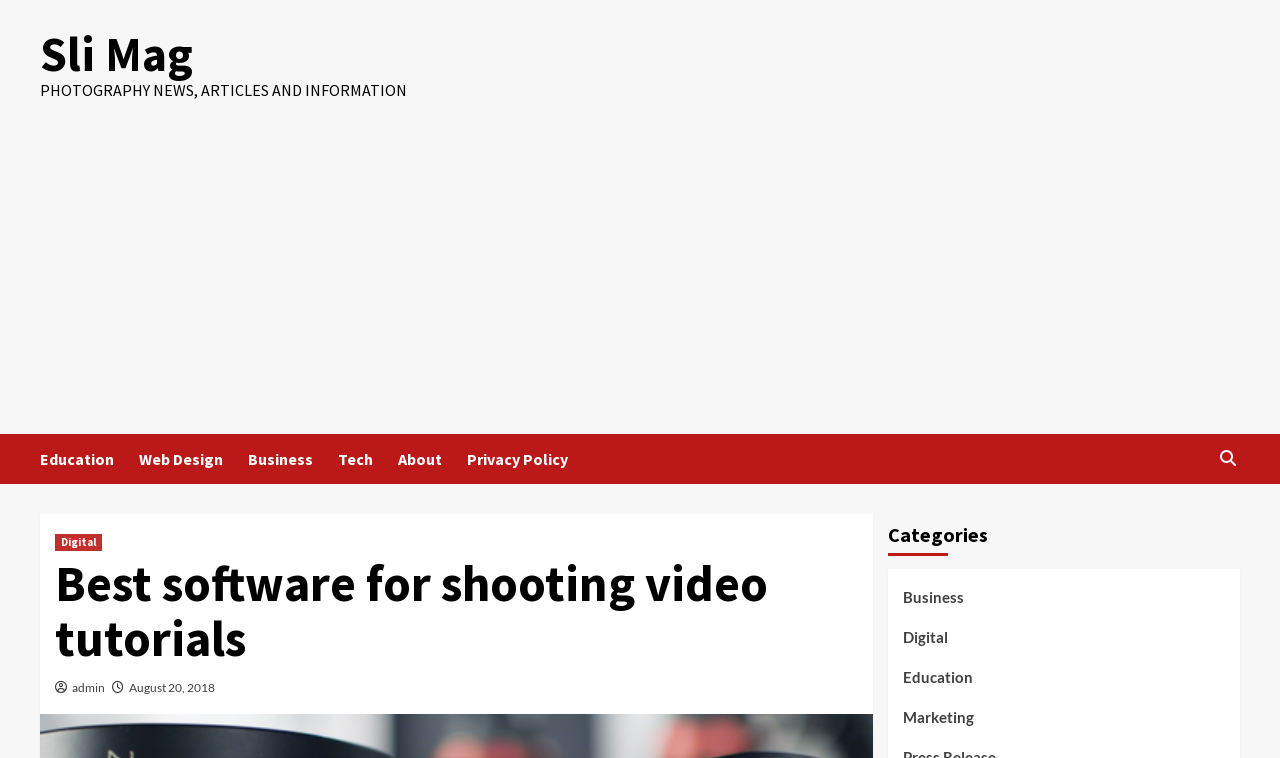Show the bounding box coordinates of the element that should be clicked to complete the task: "View the 'About' page".

[0.311, 0.572, 0.365, 0.638]